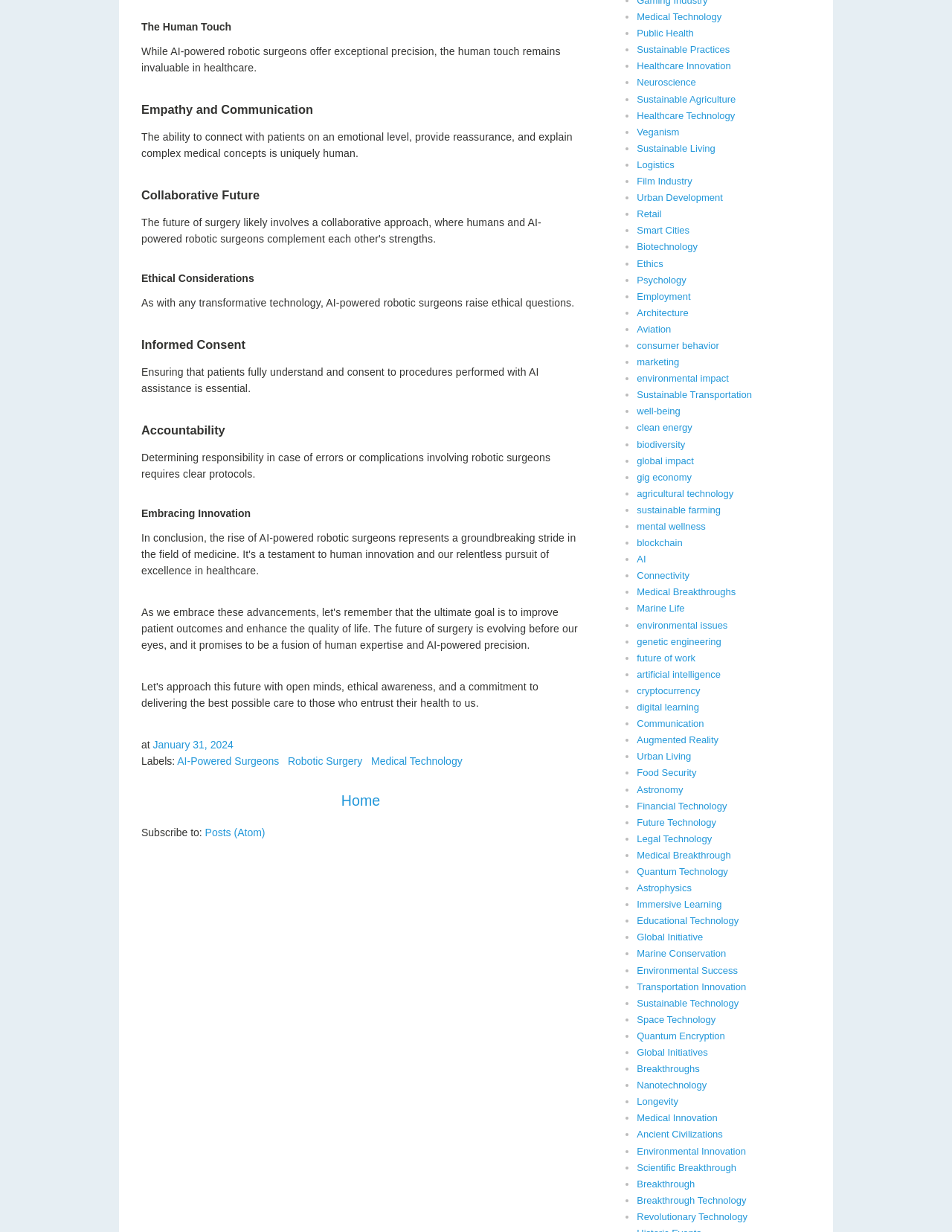Locate the bounding box coordinates of the item that should be clicked to fulfill the instruction: "Read more about 'AI-Powered Surgeons'".

[0.186, 0.613, 0.293, 0.623]